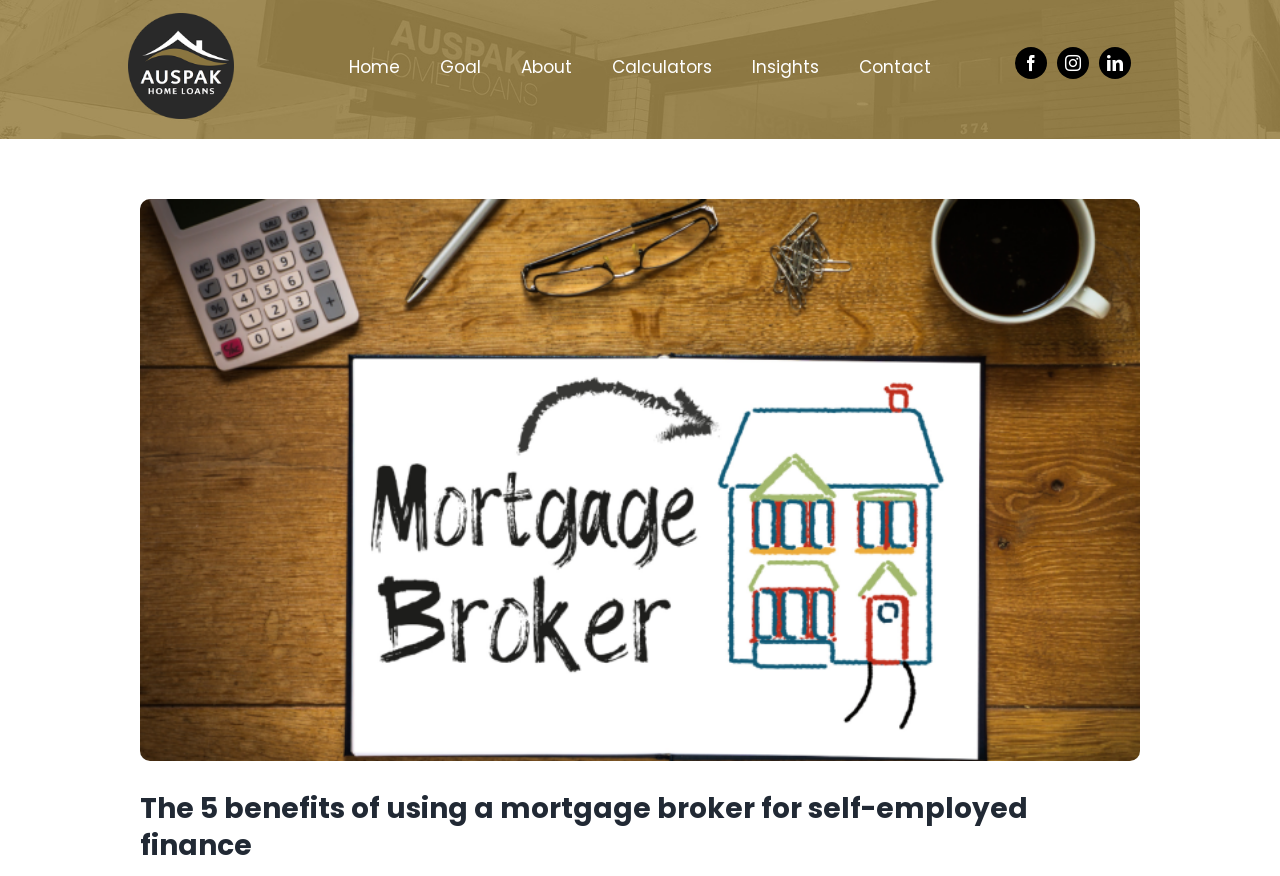Pinpoint the bounding box coordinates of the element that must be clicked to accomplish the following instruction: "View the 'The 5 benefits of using a mortgage broker for self-employed finance' image". The coordinates should be in the format of four float numbers between 0 and 1, i.e., [left, top, right, bottom].

[0.109, 0.227, 0.891, 0.869]